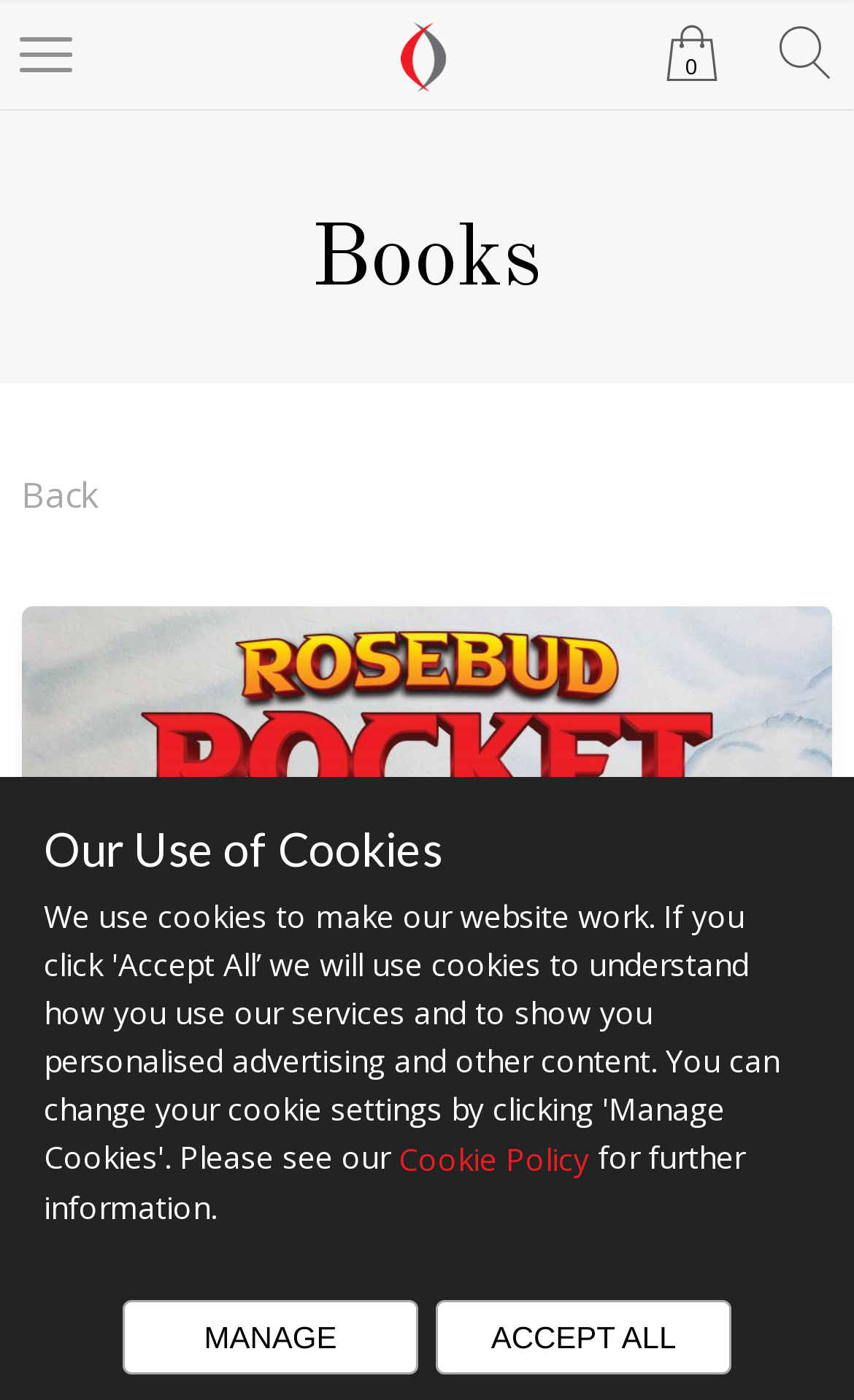What is the length of the book?
Could you give a comprehensive explanation in response to this question?

I can determine the length of the book by looking at the meta description which mentions 'Length: 37 pages', indicating that the book has 37 pages.